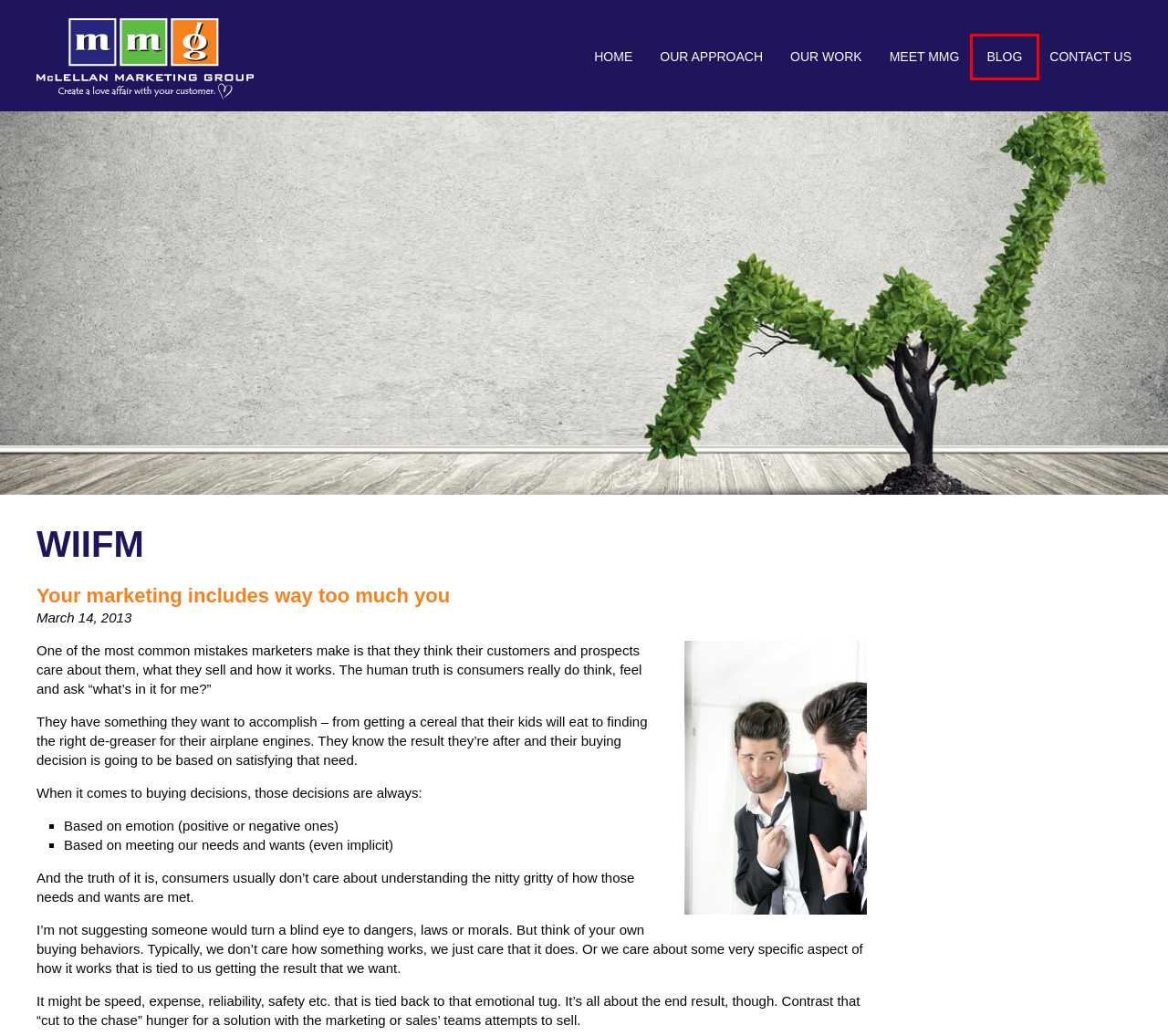Look at the screenshot of a webpage where a red rectangle bounding box is present. Choose the webpage description that best describes the new webpage after clicking the element inside the red bounding box. Here are the candidates:
A. Our methodology - McLellan Marketing Group
B. Blog - McLellan Marketing Group
C. Your marketing includes way too much you - McLellan Marketing Group
D. Your request has been blocked. This could be
                        due to several reasons.
E. Home - McLellan Marketing Group
F. How we live and work with clients - McLellan Marketing Group
G. Our view of the marketing world - McLellan Marketing Group
H. Contact Us - McLellan Marketing Group

B